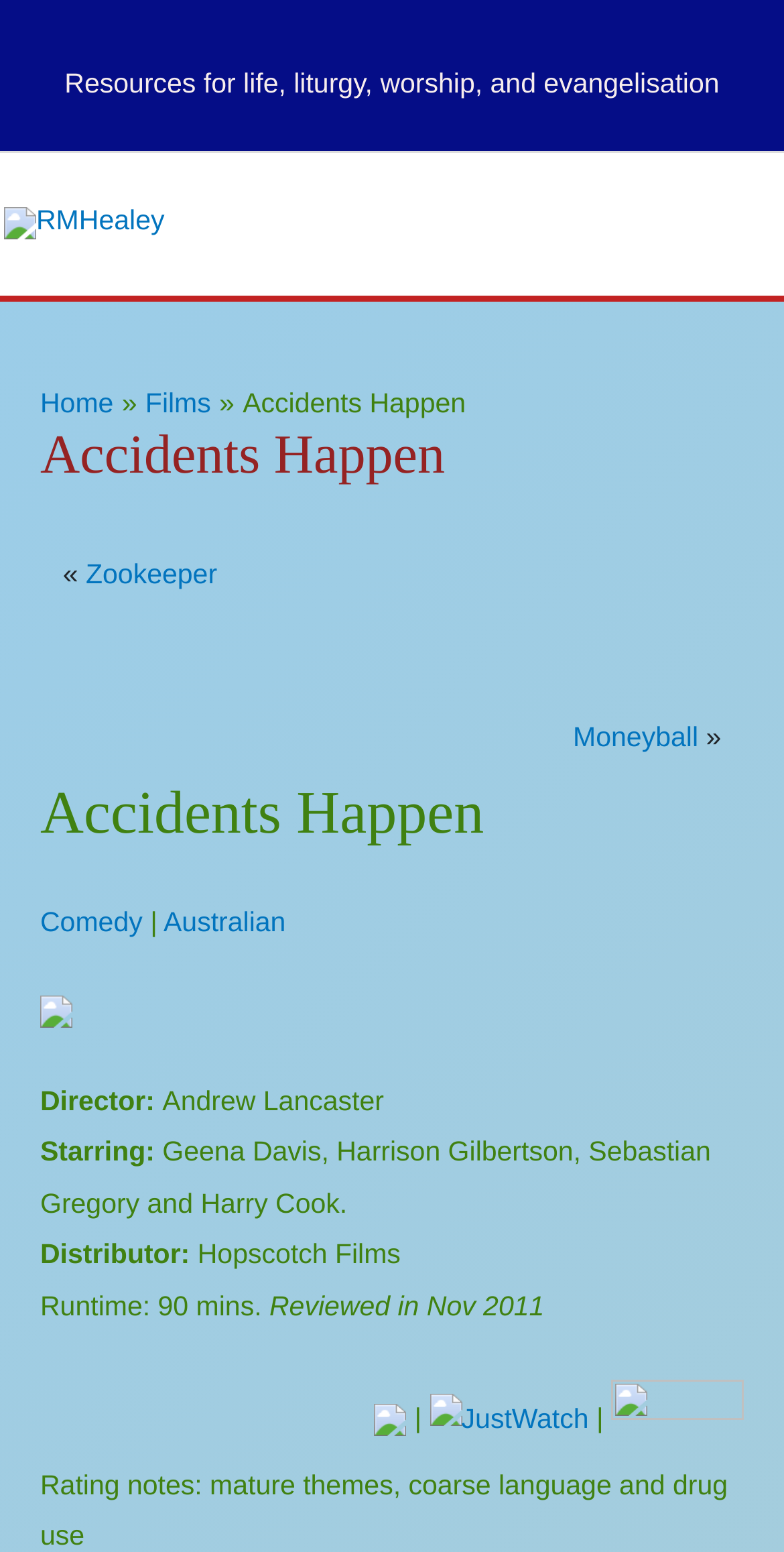Determine the bounding box coordinates of the region I should click to achieve the following instruction: "Visit the 'Home' page". Ensure the bounding box coordinates are four float numbers between 0 and 1, i.e., [left, top, right, bottom].

[0.051, 0.25, 0.145, 0.269]